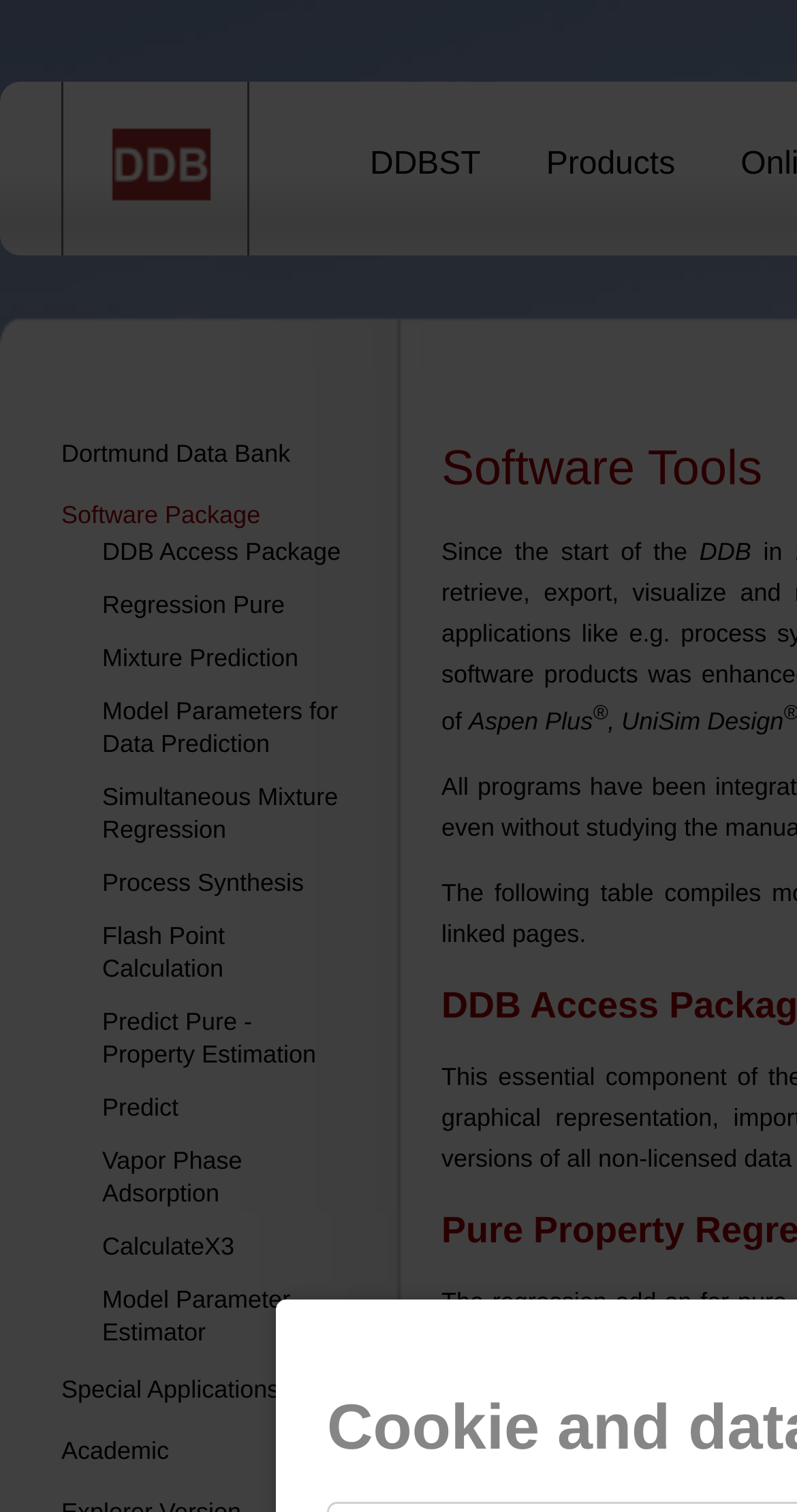Given the element description "Model Parameter Estimator" in the screenshot, predict the bounding box coordinates of that UI element.

[0.128, 0.85, 0.364, 0.891]